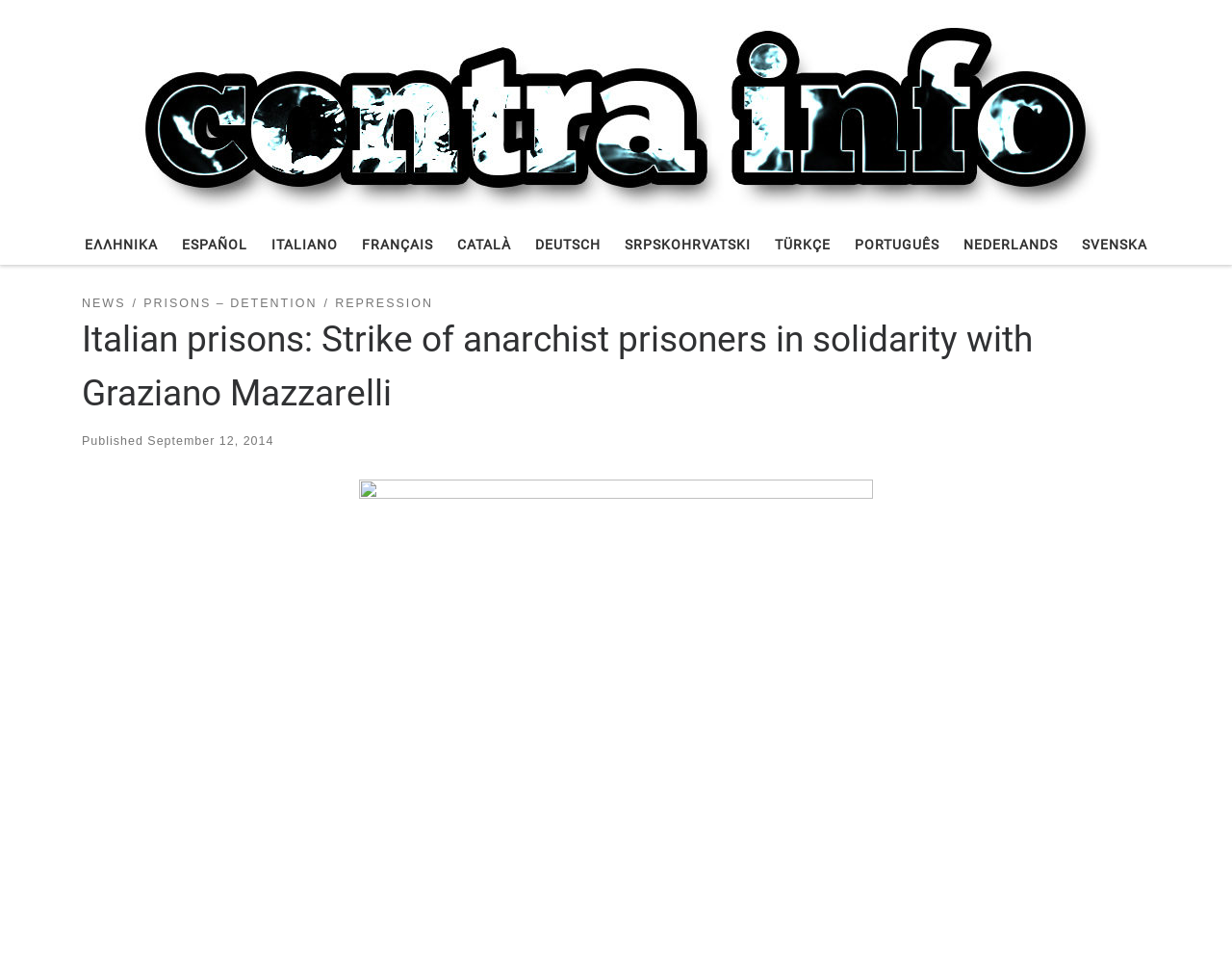What is the language of the first link?
Give a single word or phrase answer based on the content of the image.

ΕΛΛΗΝΙΚΑ